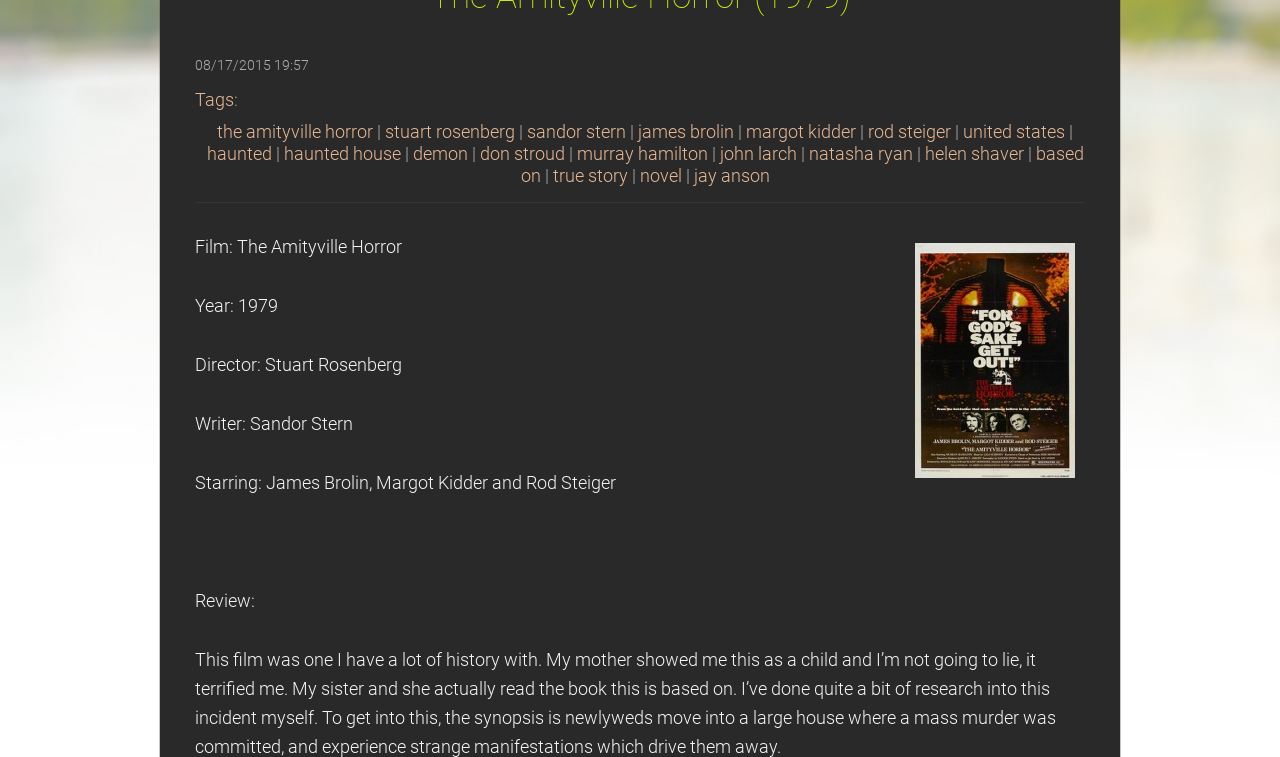Bounding box coordinates are specified in the format (top-left x, top-left y, bottom-right x, bottom-right y). All values are floating point numbers bounded between 0 and 1. Please provide the bounding box coordinate of the region this sentence describes: Tags

[0.152, 0.119, 0.183, 0.145]